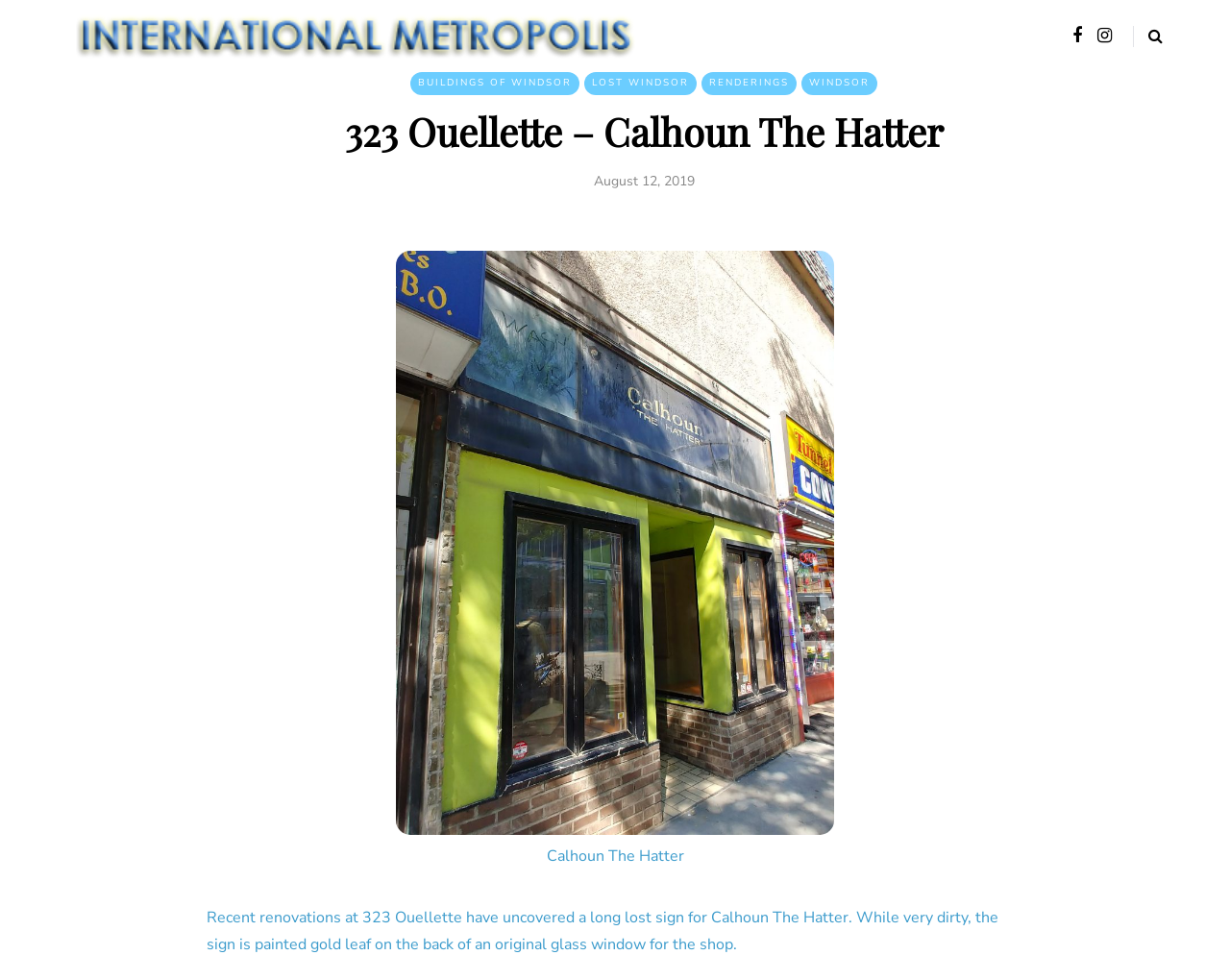Please determine the bounding box coordinates for the element with the description: "Windsor".

[0.652, 0.074, 0.713, 0.097]